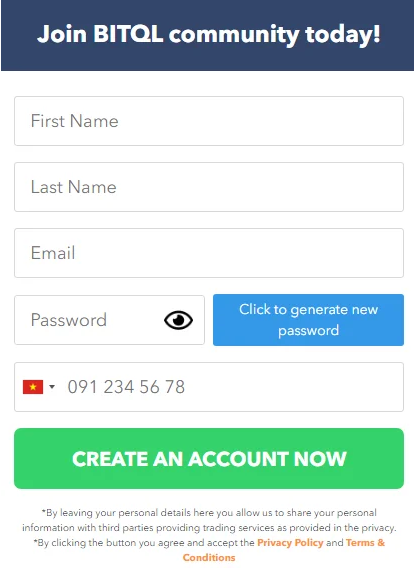What is the format of the input field for phone number?
Provide a thorough and detailed answer to the question.

The input field for phone number is specifically formatted to accommodate Vietnamese phone numbers, indicating the community's global engagement and willingness to cater to users from diverse regions.